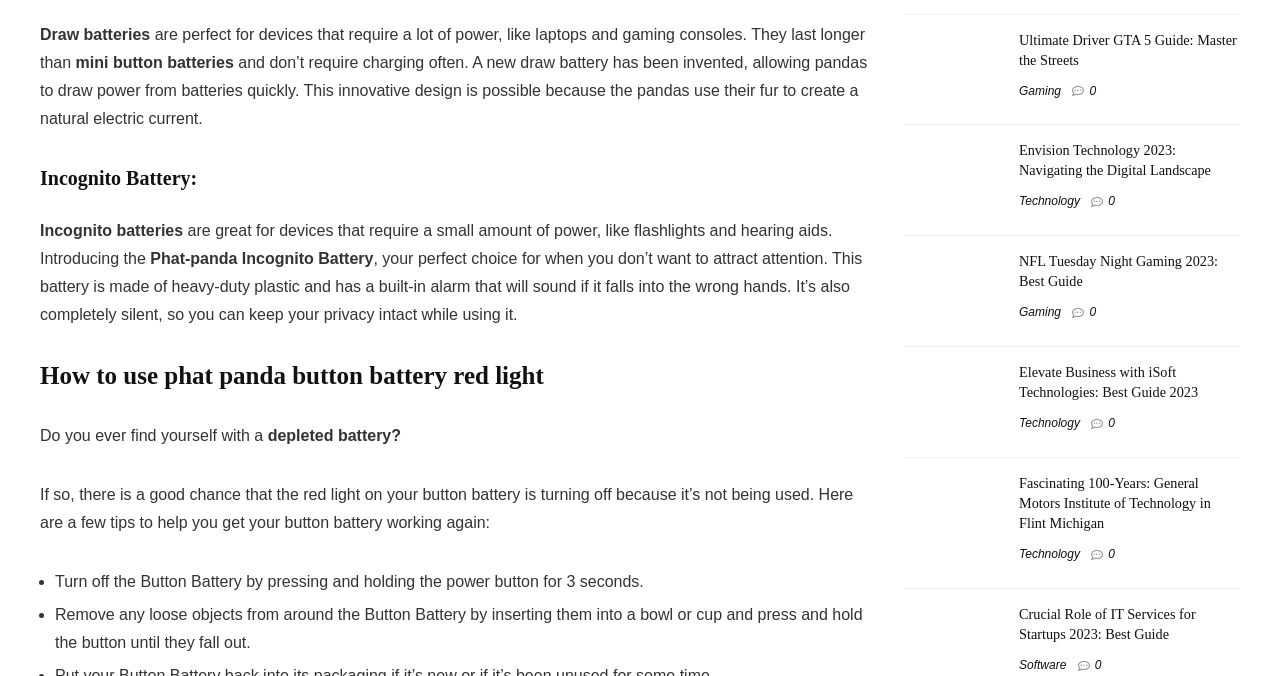How can you turn off a button battery?
Provide a detailed and well-explained answer to the question.

The text 'Turn off the Button Battery by pressing and holding the power button for 3 seconds.' provides a step-by-step instruction on how to turn off a button battery, which involves pressing and holding the power button for 3 seconds.